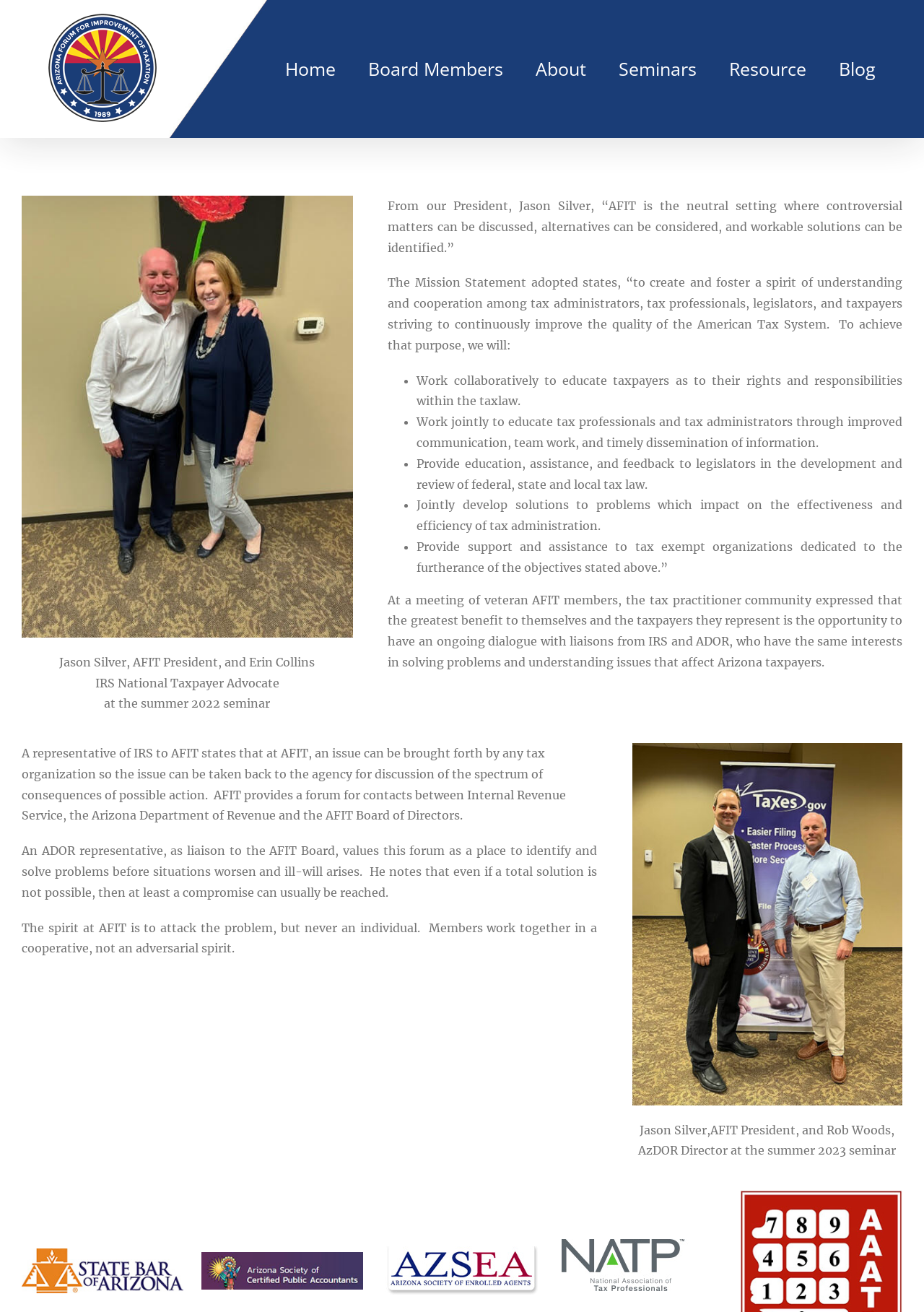Kindly determine the bounding box coordinates for the clickable area to achieve the given instruction: "Click the Home link".

[0.309, 0.0, 0.364, 0.105]